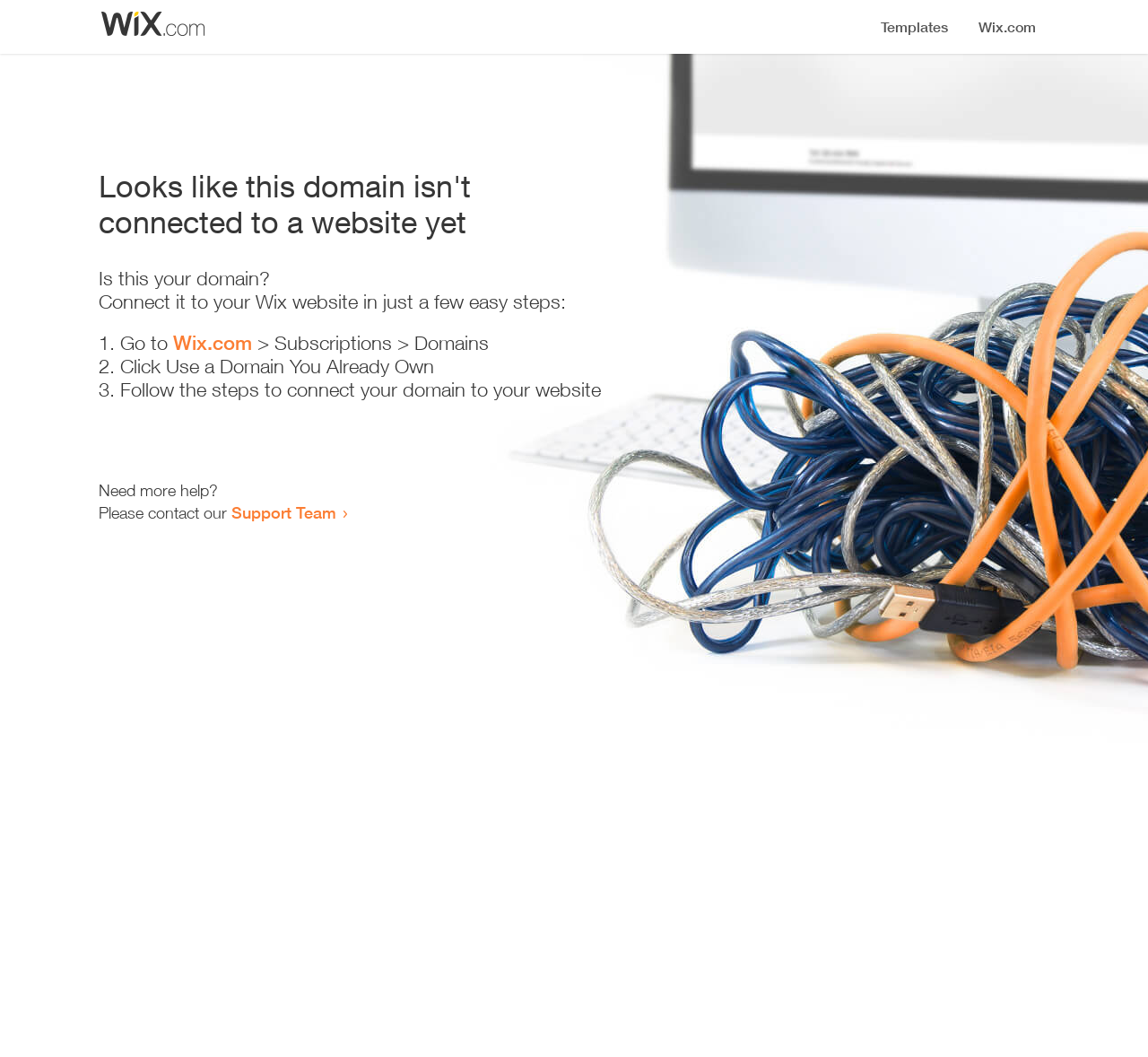What is the purpose of the provided instructions?
Using the picture, provide a one-word or short phrase answer.

To connect domain to website